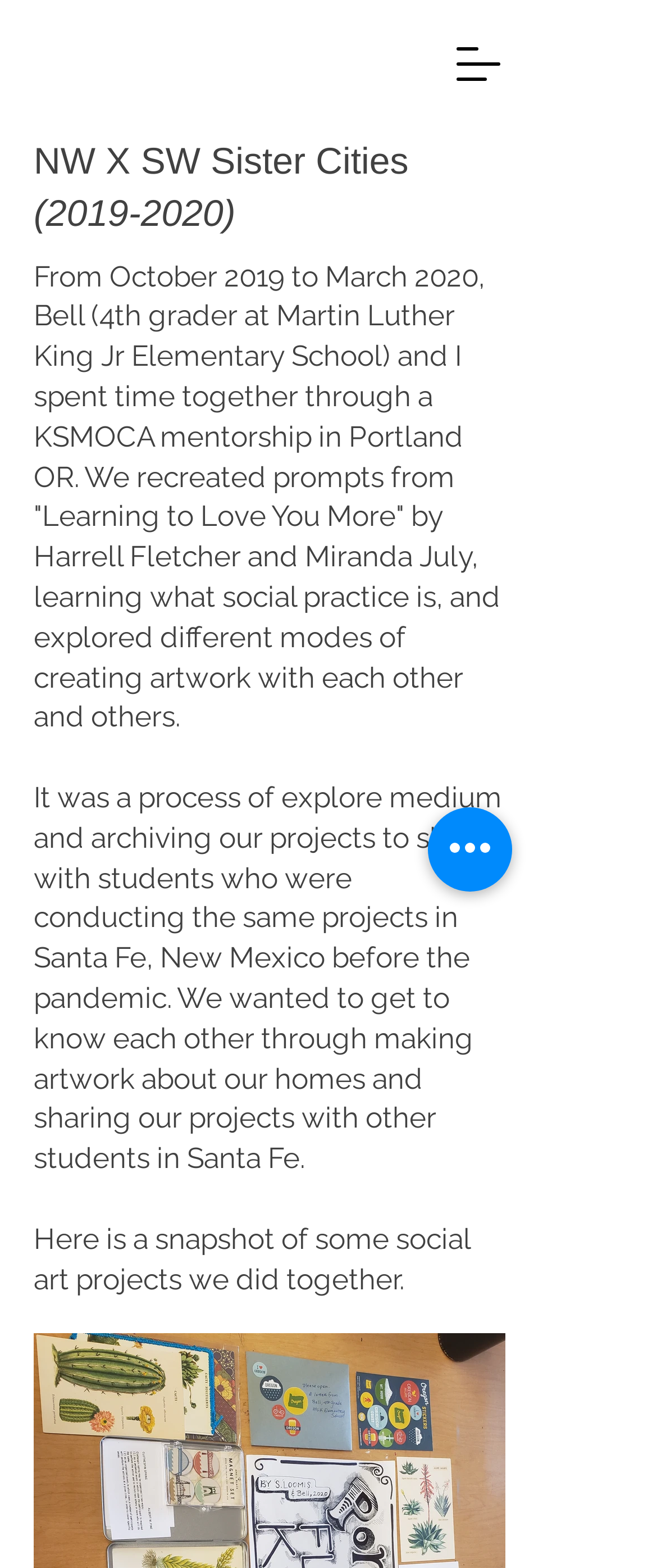What is the name of the art project?
Look at the image and respond with a one-word or short phrase answer.

NW X SW Sister Cities